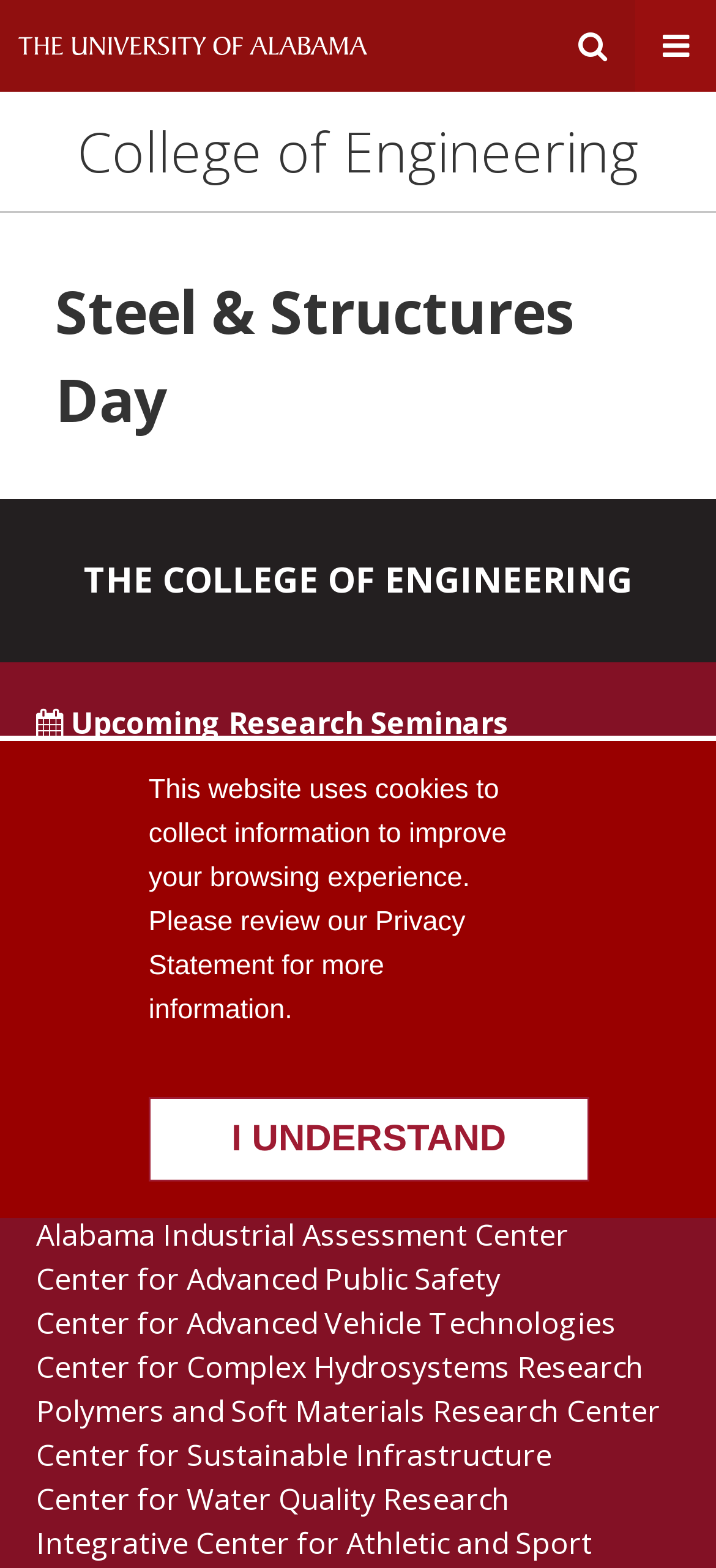Given the description of the UI element: "Research Centers", predict the bounding box coordinates in the form of [left, top, right, bottom], with each value being a float between 0 and 1.

[0.05, 0.723, 0.458, 0.749]